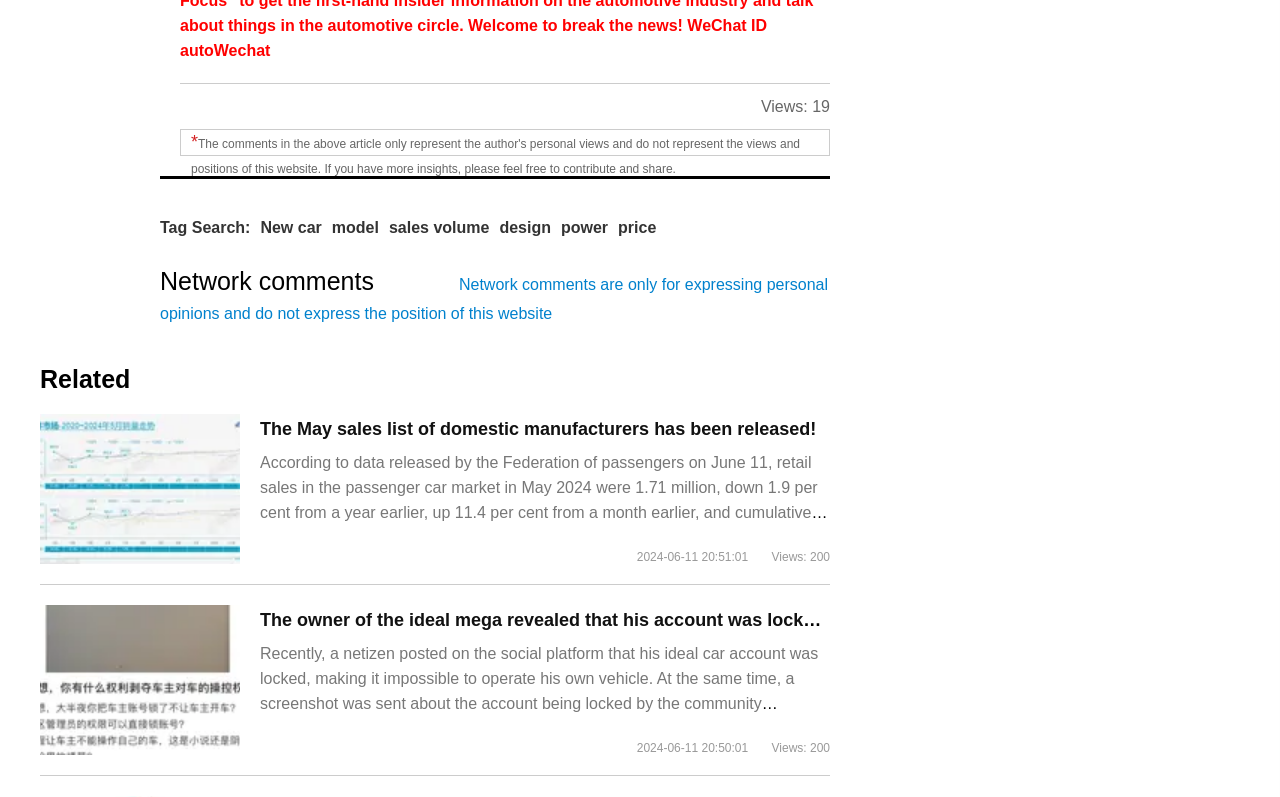Determine the bounding box coordinates for the UI element described. Format the coordinates as (top-left x, top-left y, bottom-right x, bottom-right y) and ensure all values are between 0 and 1. Element description: Tag Search:

[0.125, 0.275, 0.196, 0.298]